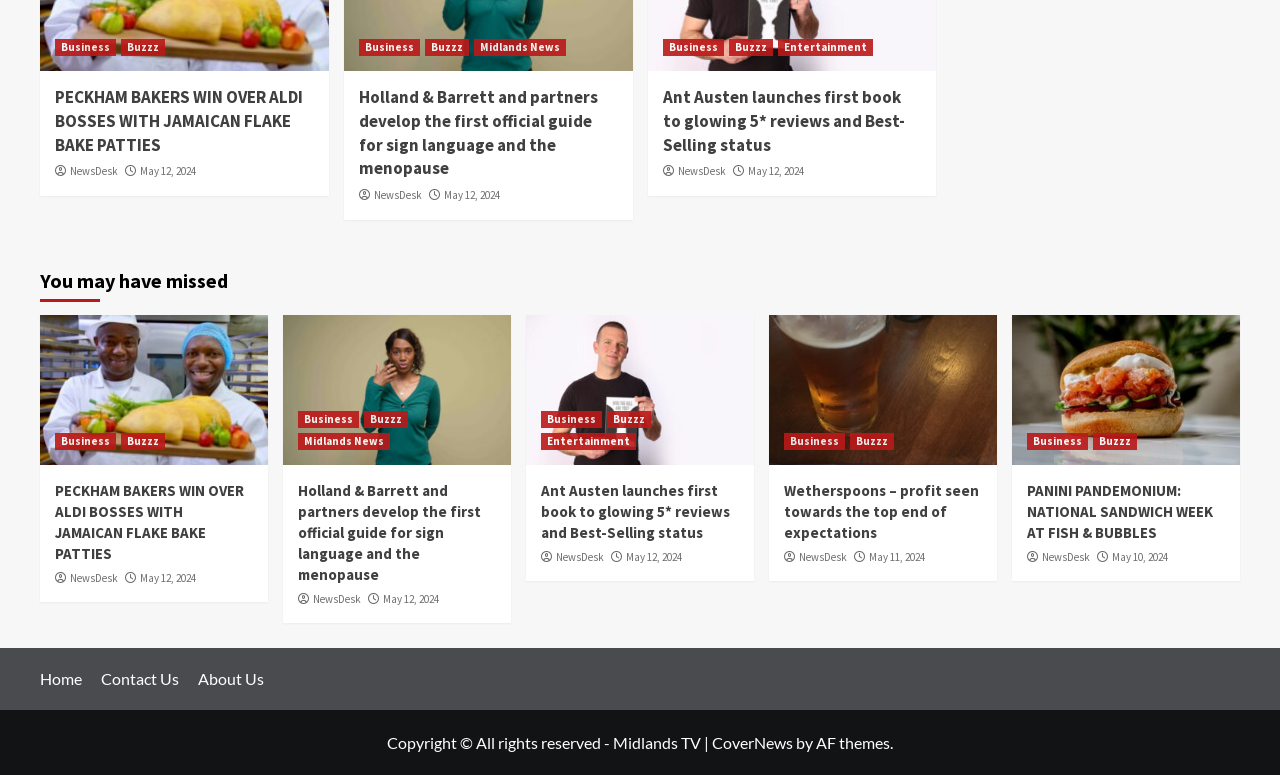What is the category of the news 'PECKHAM BAKERS WIN OVER ALDI BOSSES WITH JAMAICAN FLAKE BAKE PATTIES'?
Please provide a detailed answer to the question.

This question can be answered by looking at the category links at the top of the webpage. The news 'PECKHAM BAKERS WIN OVER ALDI BOSSES WITH JAMAICAN FLAKE BAKE PATTIES' is listed under the 'Business' category.